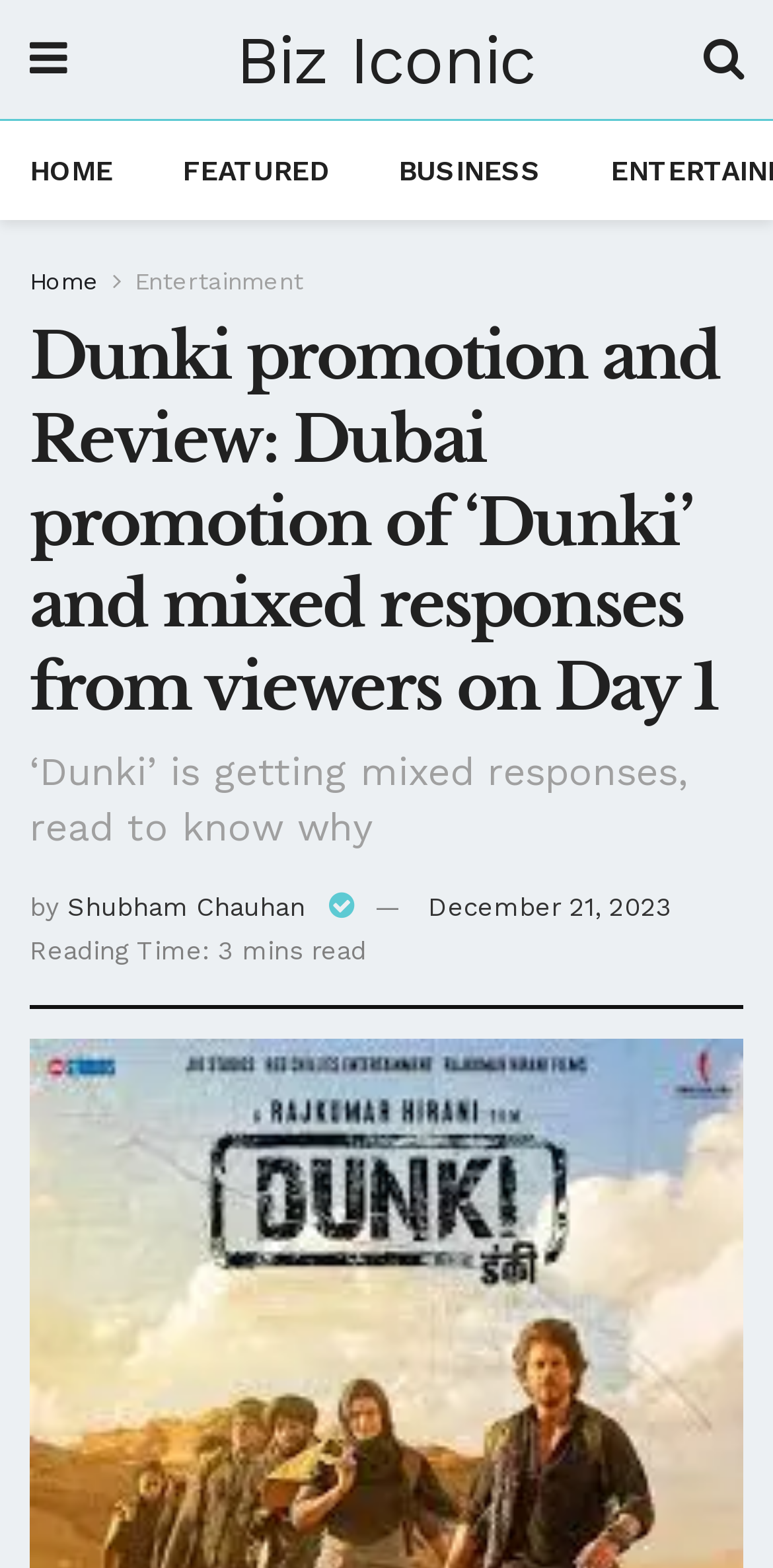Find the bounding box coordinates of the element to click in order to complete this instruction: "read featured articles". The bounding box coordinates must be four float numbers between 0 and 1, denoted as [left, top, right, bottom].

[0.236, 0.099, 0.426, 0.119]